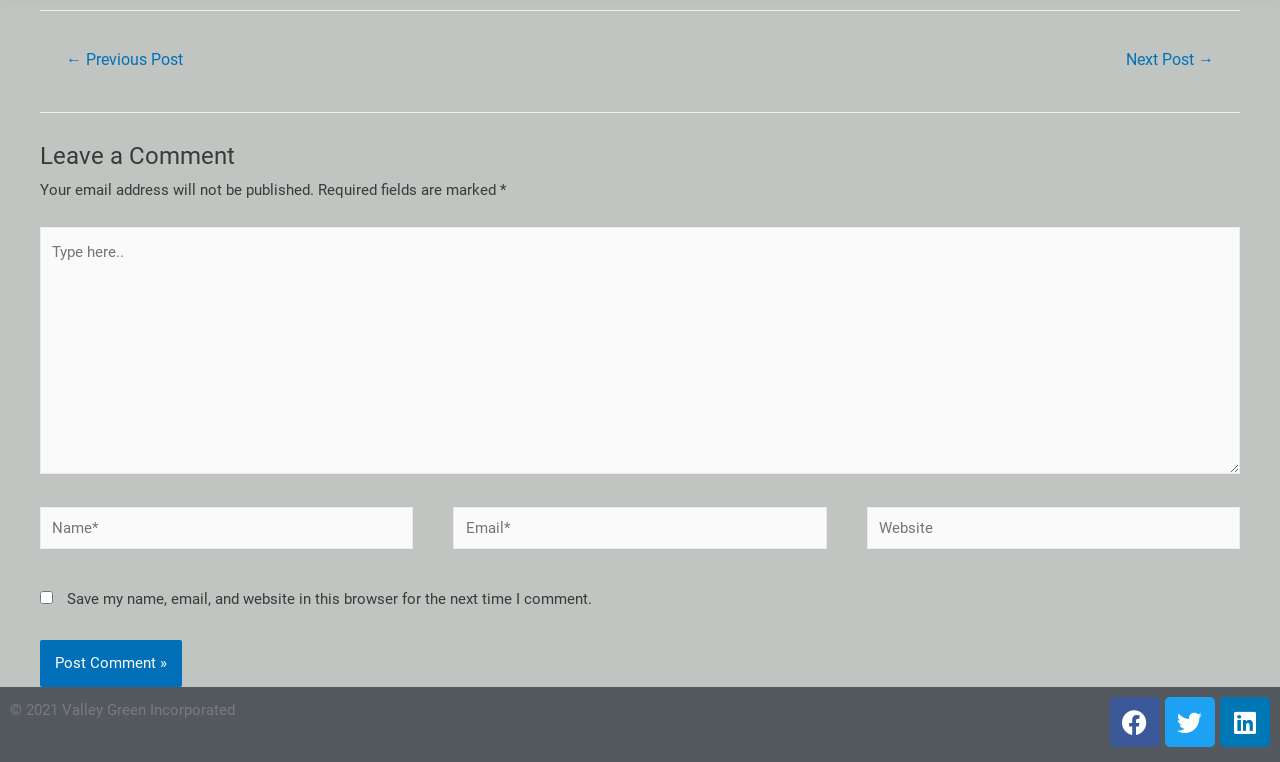Determine the bounding box coordinates of the clickable region to carry out the instruction: "Type in the comment box".

[0.031, 0.298, 0.969, 0.622]